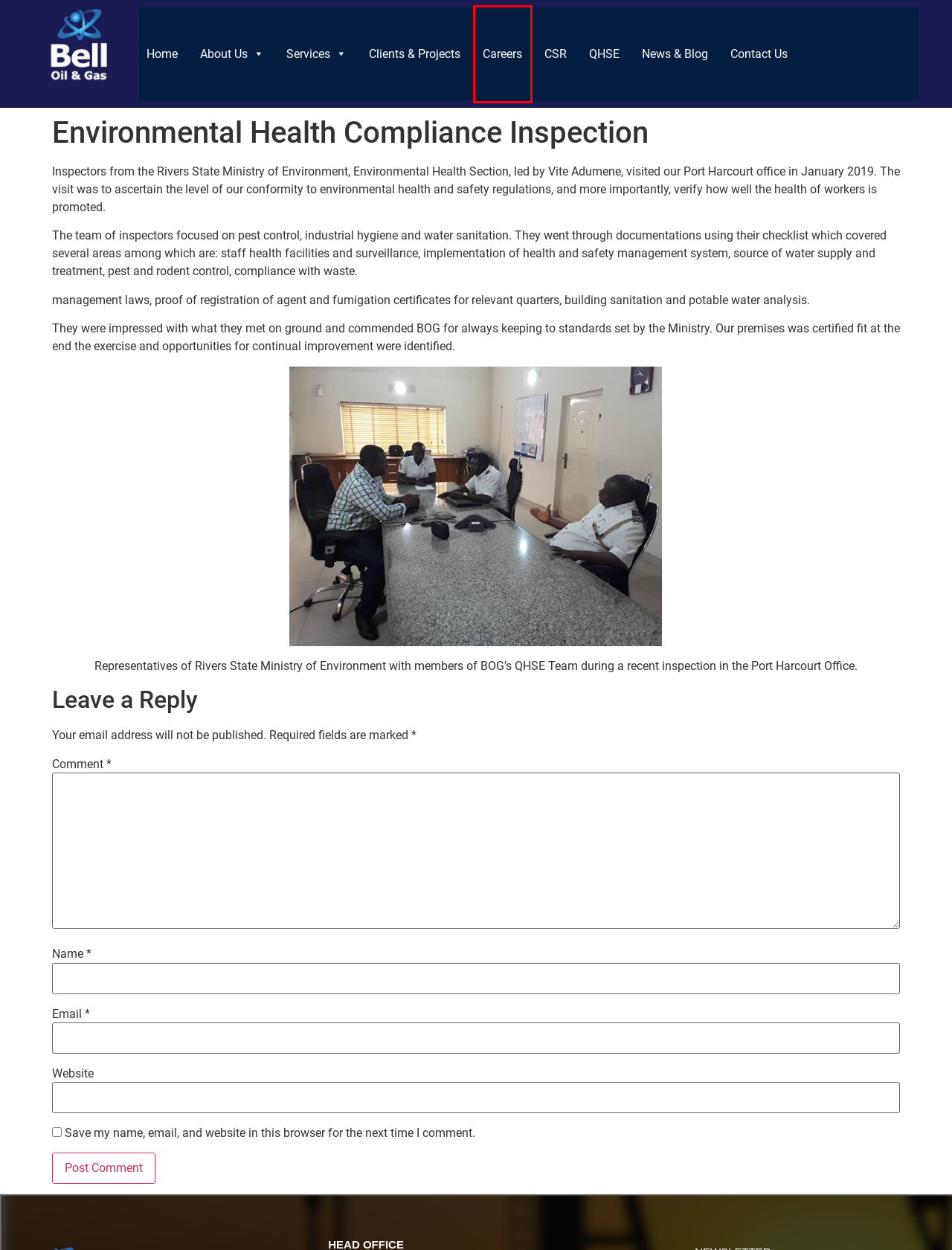Observe the screenshot of a webpage with a red bounding box around an element. Identify the webpage description that best fits the new page after the element inside the bounding box is clicked. The candidates are:
A. Community Affairs, Safety, Health and Environment and Security (CASHES) – Bell Oil & Gas
B. Services – Bell Oil & Gas
C. Contact – Bell Oil & Gas
D. Careers – Bell Oil & Gas
E. CSR – Bell Oil & Gas
F. Bell Oil & Gas – A Leading Indigenous Oilfield Service Company
G. News & Blog – Bell Oil & Gas
H. About Us – Bell Oil & Gas

D